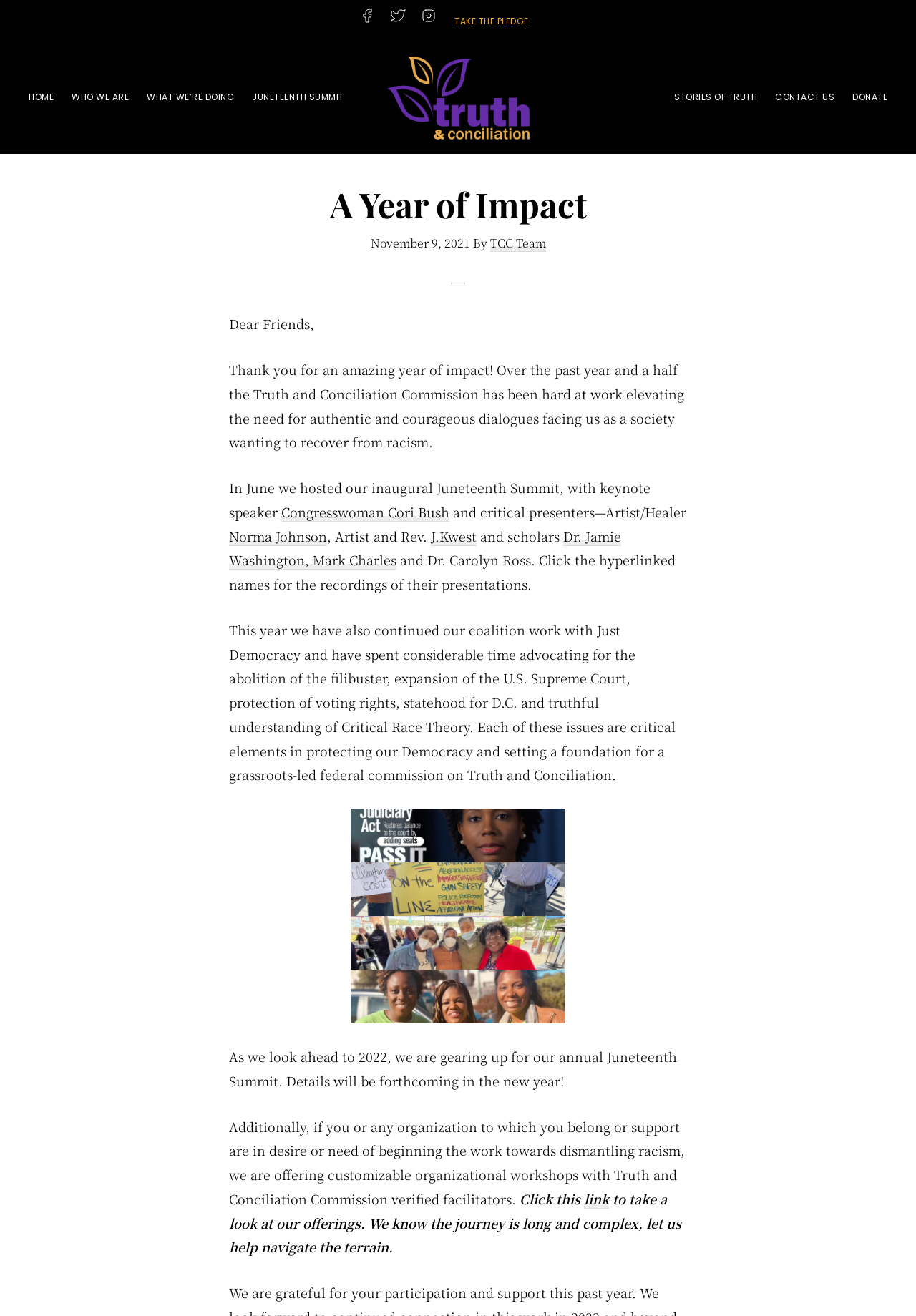Describe in detail what you see on the webpage.

This webpage is about the Truth and Conciliation Commission, showcasing their achievements and impact over the past year and a half. At the top, there are two "Skip to" links, followed by a main navigation menu with five links: "HOME", "WHO WE ARE", "WHAT WE'RE DOING", "JUNETEENTH SUMMIT", and a logo link "Truth and Conciliation" accompanied by an image. 

Below the navigation menu, there is a secondary navigation menu with three links: "STORIES OF TRUTH", "CONTACT US", and "DONATE". 

The main content area is divided into two sections. The first section has a heading "A Year of Impact" and a date "November 9, 2021". Below this, there is a message from the TCC Team, thanking friends for their support and highlighting their achievements, including hosting the inaugural Juneteenth Summit with keynote speaker Congresswoman Cori Bush and other presenters. 

The second section of the main content area discusses the commission's coalition work, advocacy efforts, and plans for the future, including the upcoming annual Juneteenth Summit and customizable organizational workshops. There are several links to recordings of presentations and a link to explore their workshop offerings.

At the bottom of the page, there are three social media links, represented by images, and a call-to-action button "TAKE THE PLEDGE".